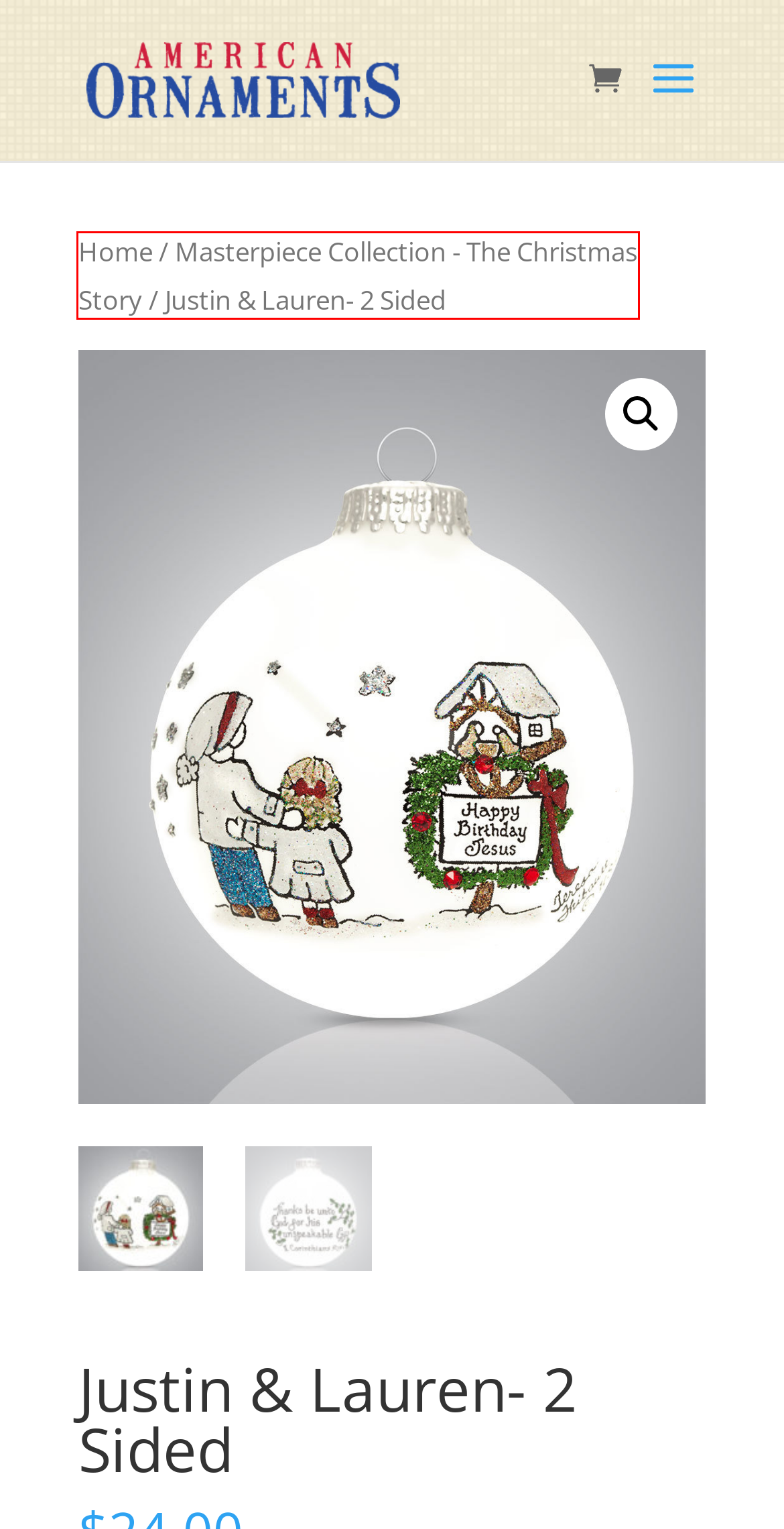You have a screenshot of a webpage with a red bounding box around an element. Select the webpage description that best matches the new webpage after clicking the element within the red bounding box. Here are the descriptions:
A. Masterpiece Collection - The Christmas Story | American Ornaments
B. Wedding & Engagement | American Ornaments
C. 2022 Crystal Collection | American Ornaments
D. 2018 Crystal Collection | American Ornaments
E. Monogram Collection | American Ornaments
F. Totes - Stands | American Ornaments
G. Shepherds – Two Sided | American Ornaments
H. American Ornaments |

A